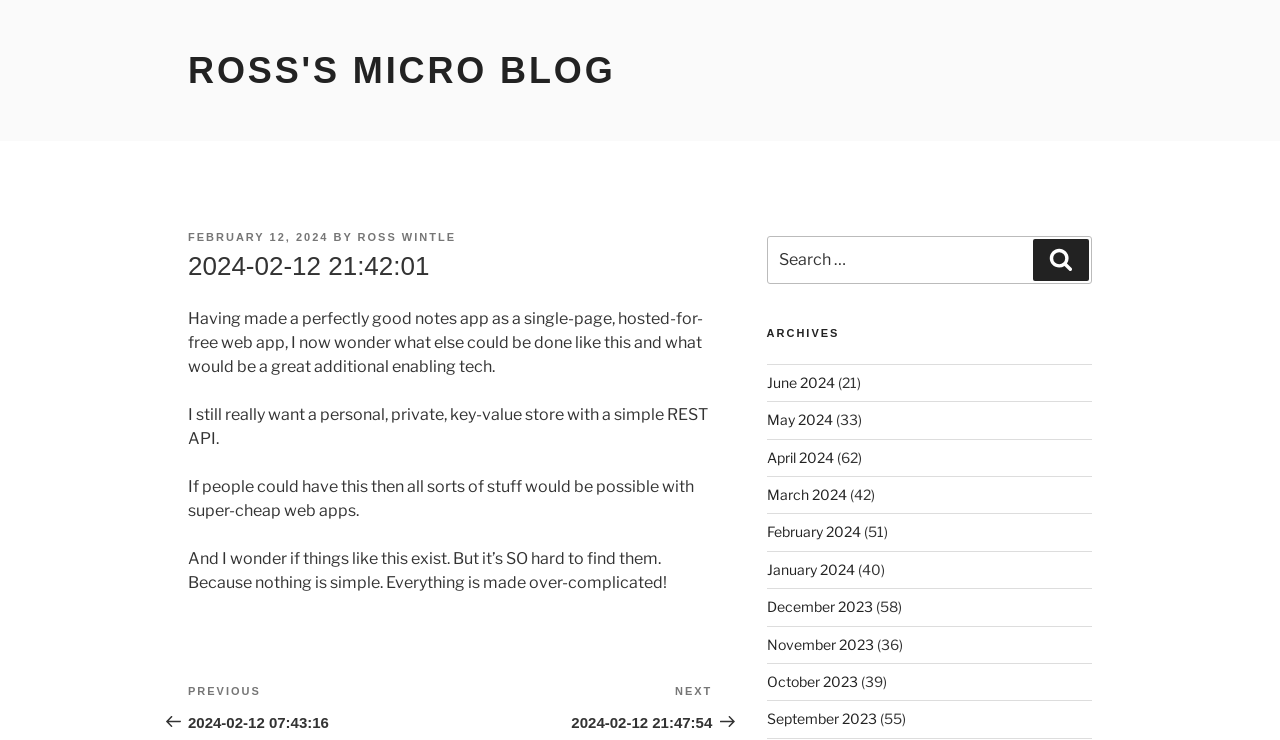Specify the bounding box coordinates of the element's region that should be clicked to achieve the following instruction: "View the archives for February 2024". The bounding box coordinates consist of four float numbers between 0 and 1, in the format [left, top, right, bottom].

[0.599, 0.707, 0.672, 0.73]